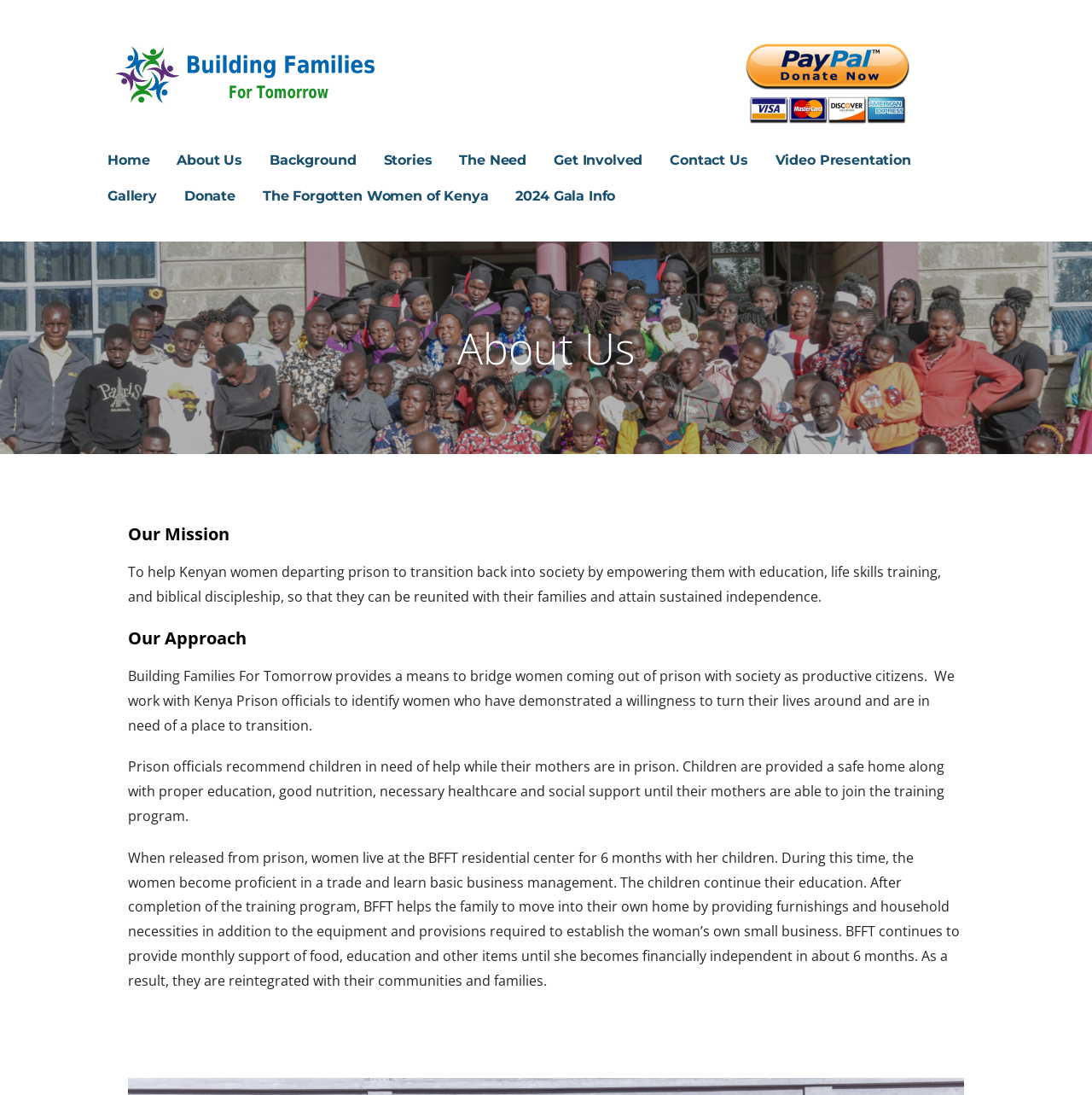Can you identify the bounding box coordinates of the clickable region needed to carry out this instruction: 'Learn about the organization's mission'? The coordinates should be four float numbers within the range of 0 to 1, stated as [left, top, right, bottom].

[0.117, 0.477, 0.883, 0.499]